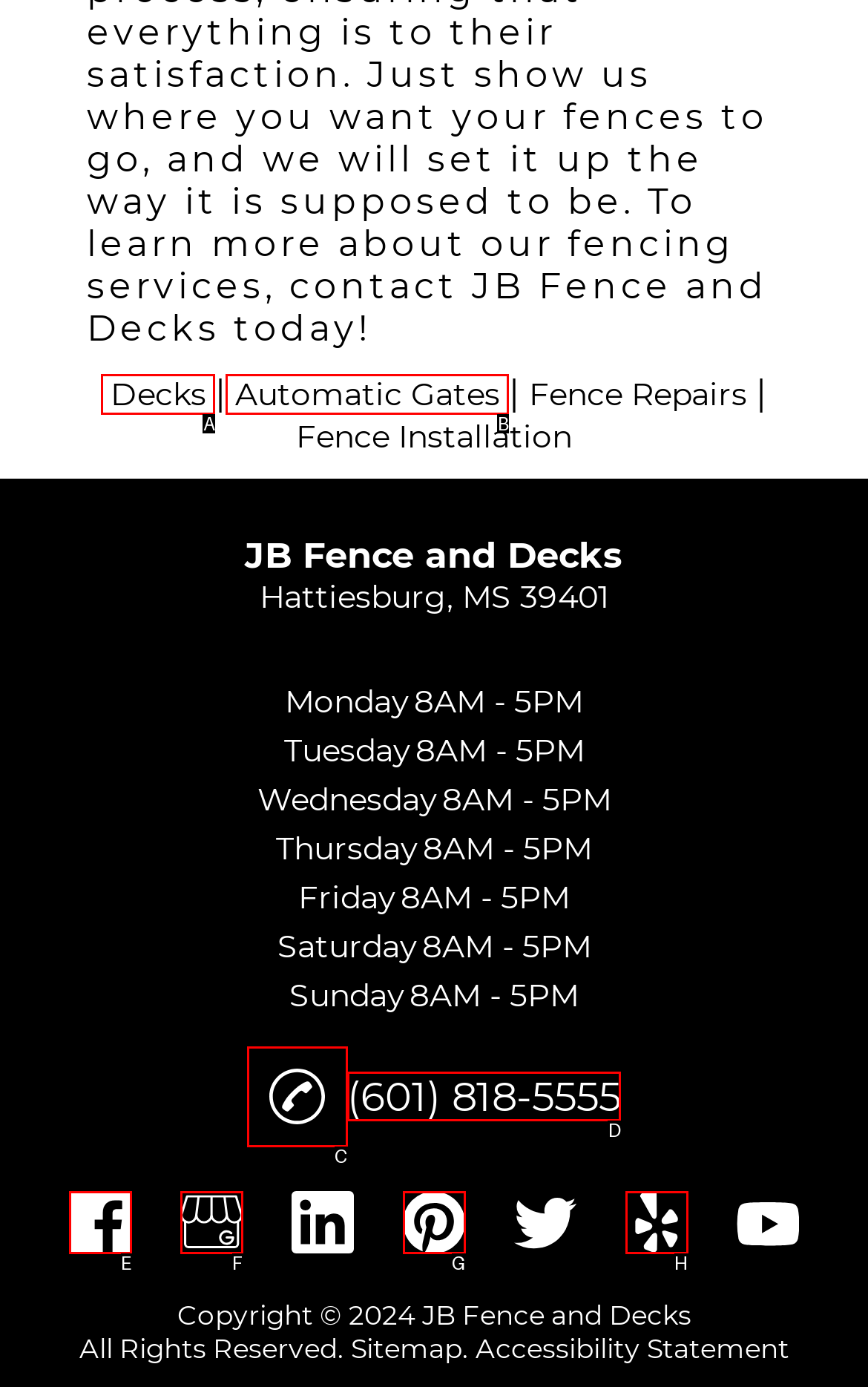Choose the correct UI element to click for this task: Call the phone number Answer using the letter from the given choices.

D